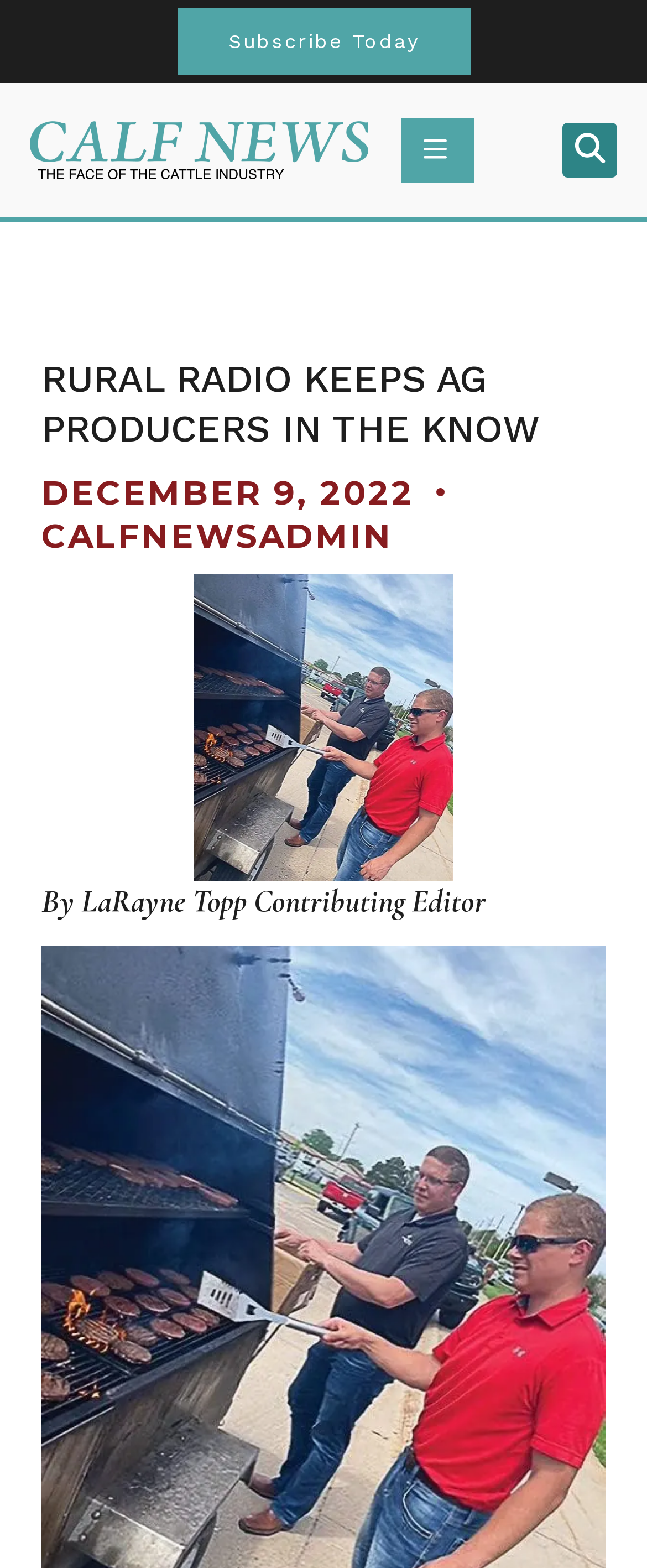Locate the UI element described as follows: "Search". Return the bounding box coordinates as four float numbers between 0 and 1 in the order [left, top, right, bottom].

[0.87, 0.078, 0.954, 0.113]